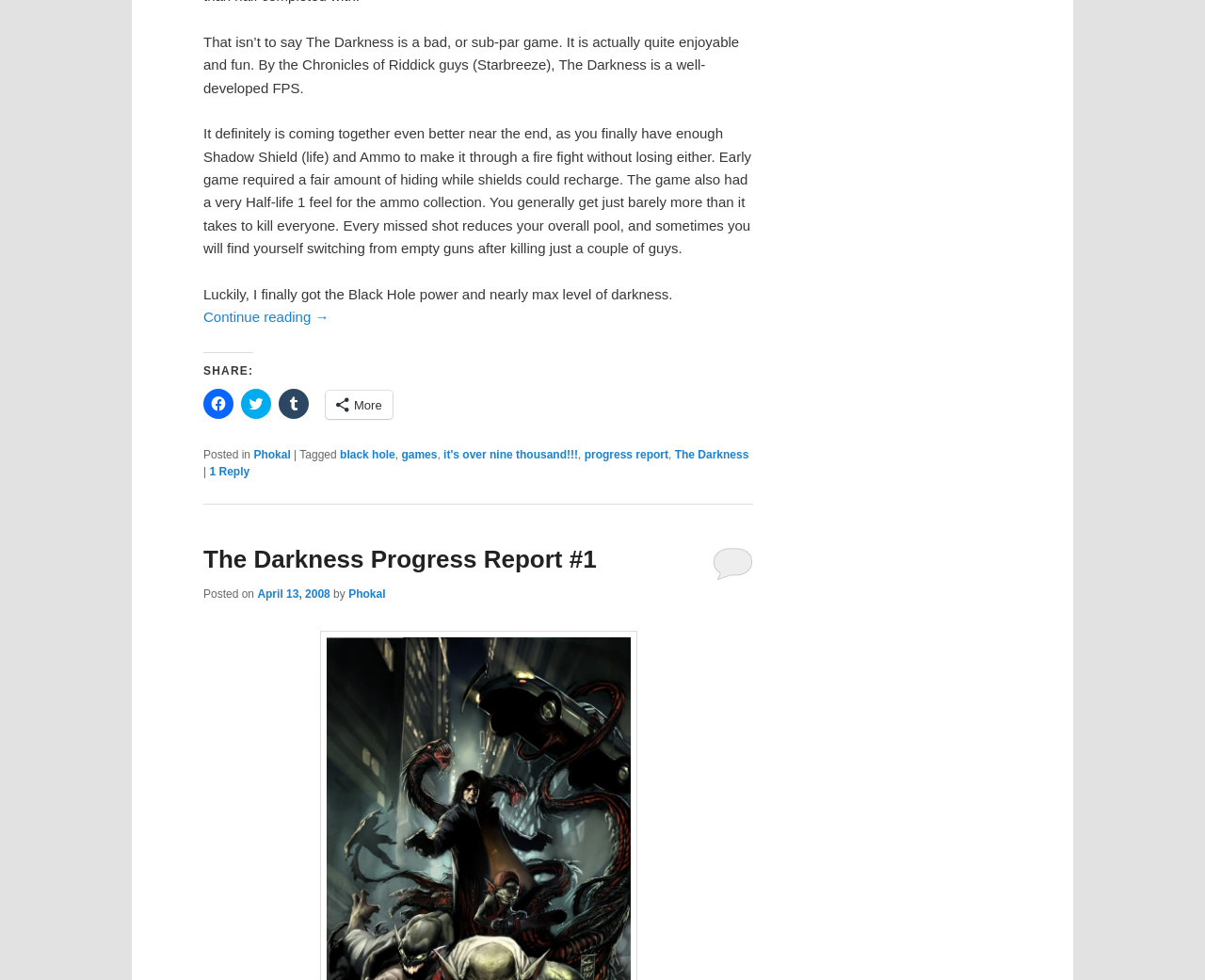How many replies are there to this post? Using the information from the screenshot, answer with a single word or phrase.

1